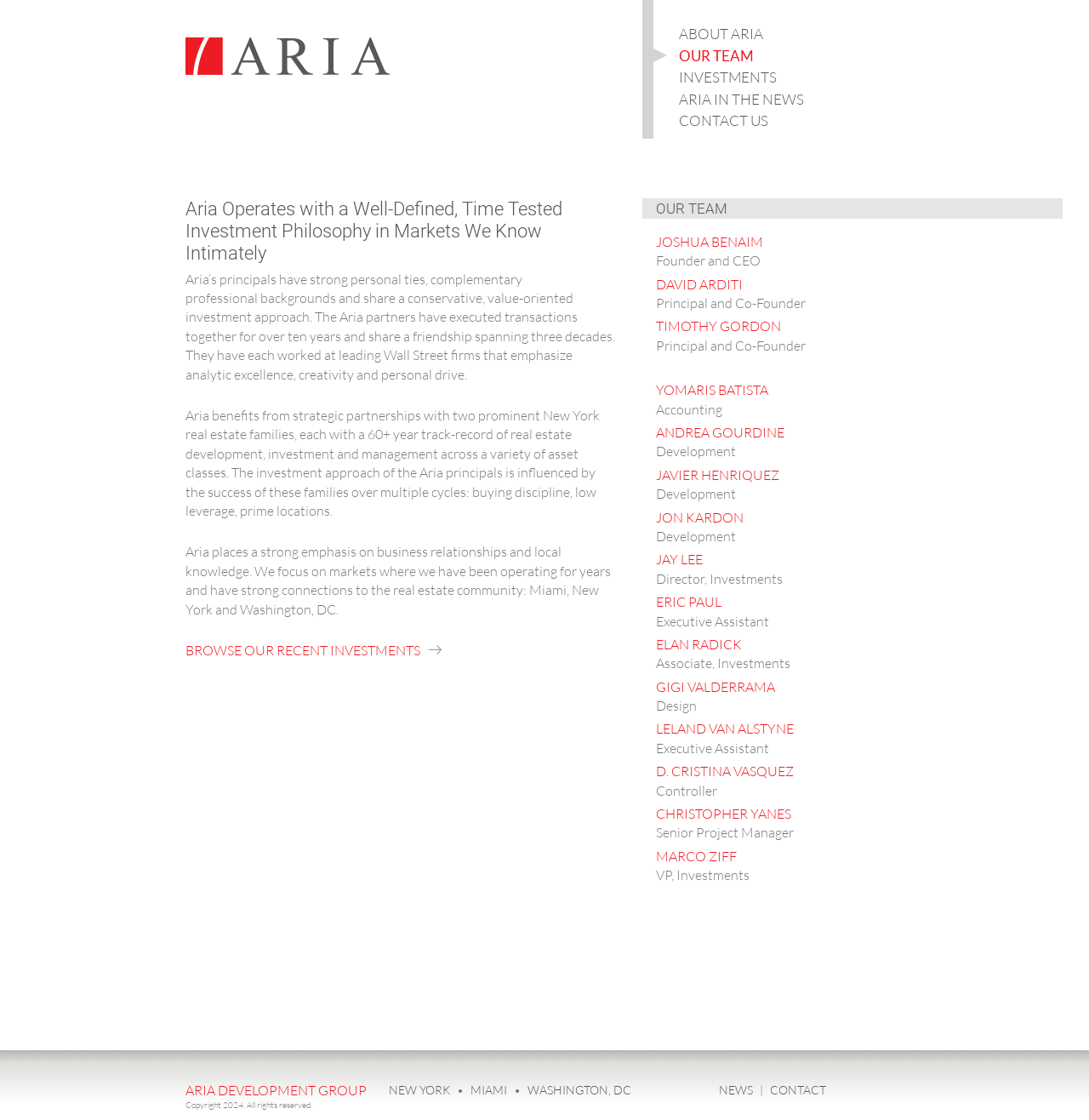Given the description "BROWSE OUR RECENT INVESTMENTS", determine the bounding box of the corresponding UI element.

[0.17, 0.573, 0.405, 0.588]